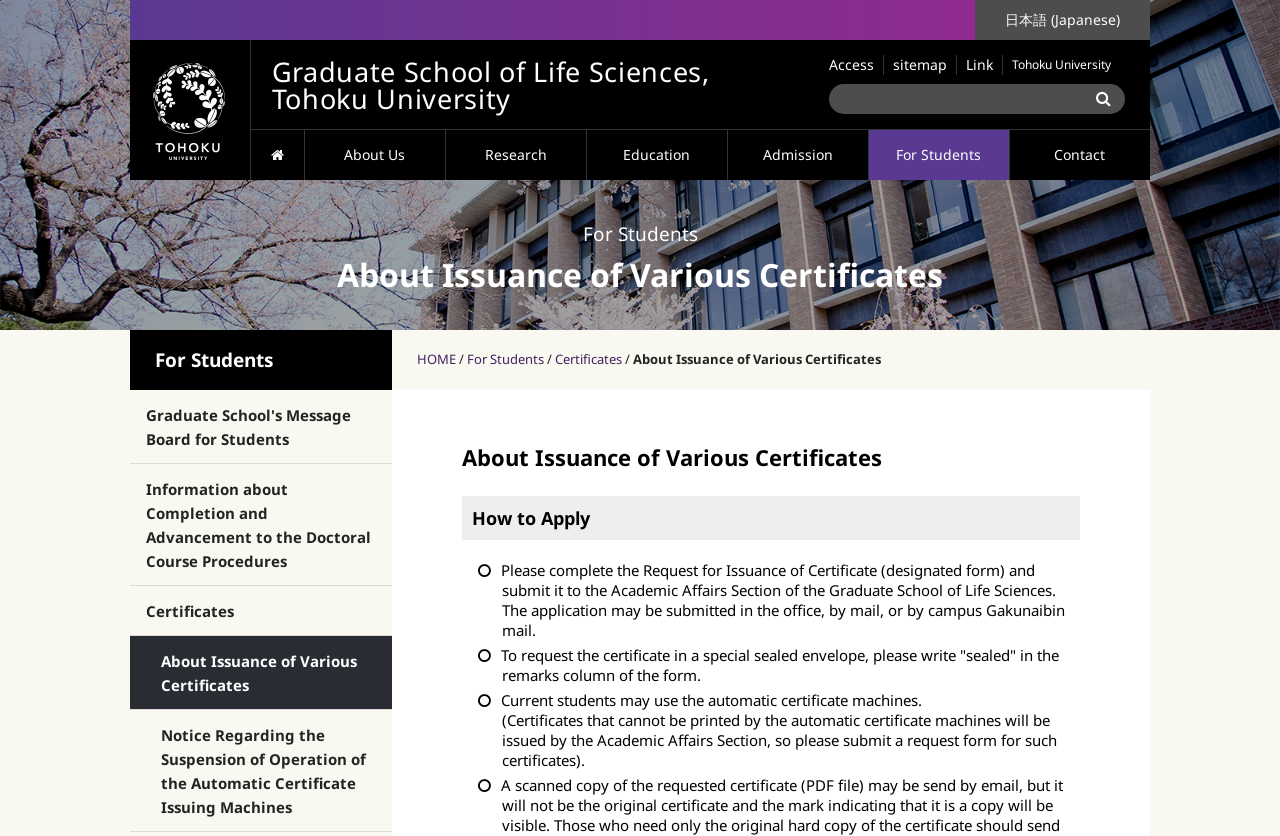Determine the bounding box coordinates for the region that must be clicked to execute the following instruction: "Read the notice about the suspension of operation of the automatic certificate issuing machines".

[0.102, 0.849, 0.306, 0.994]